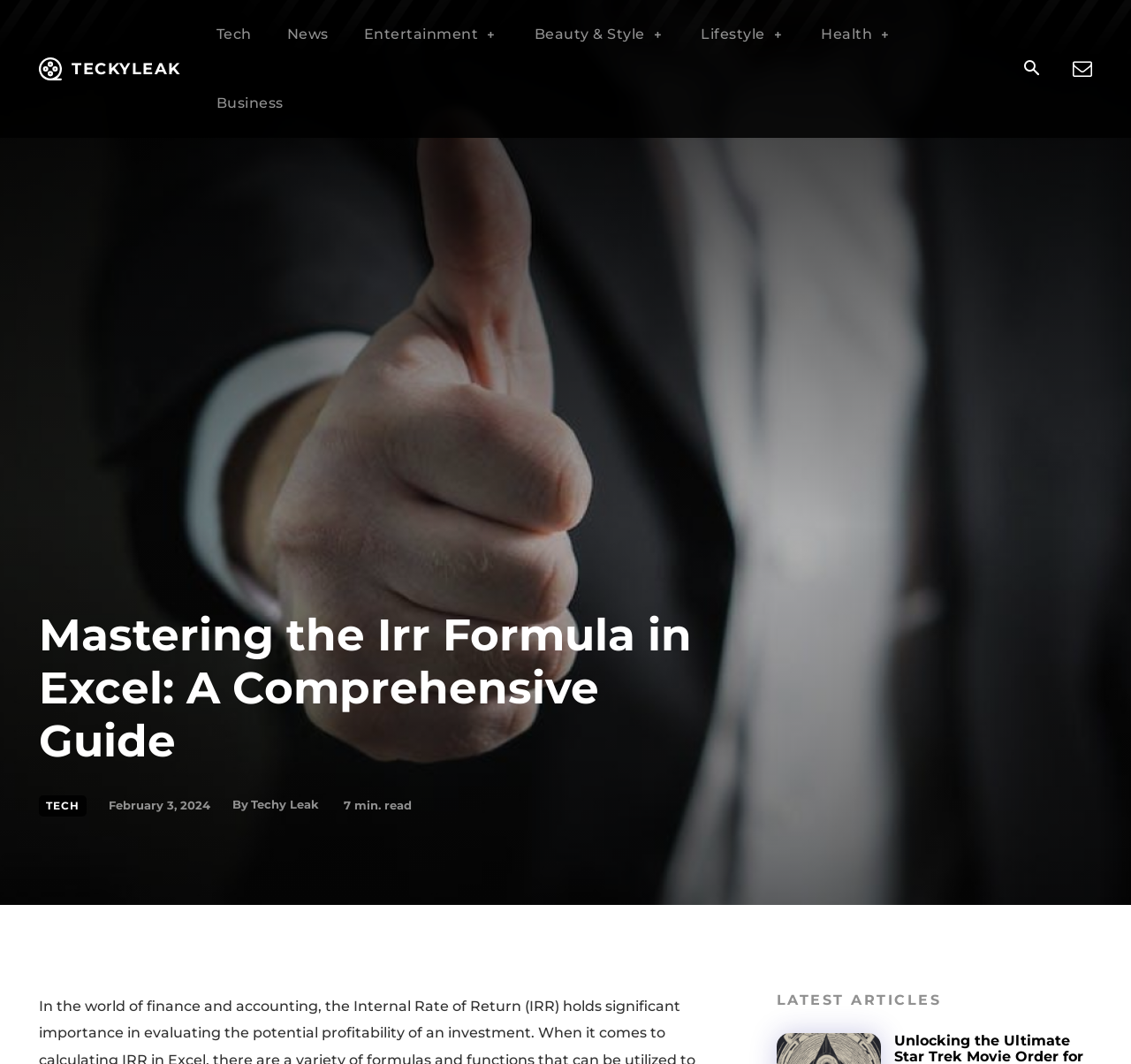Identify the bounding box of the UI element that matches this description: "Business".

[0.191, 0.065, 0.25, 0.13]